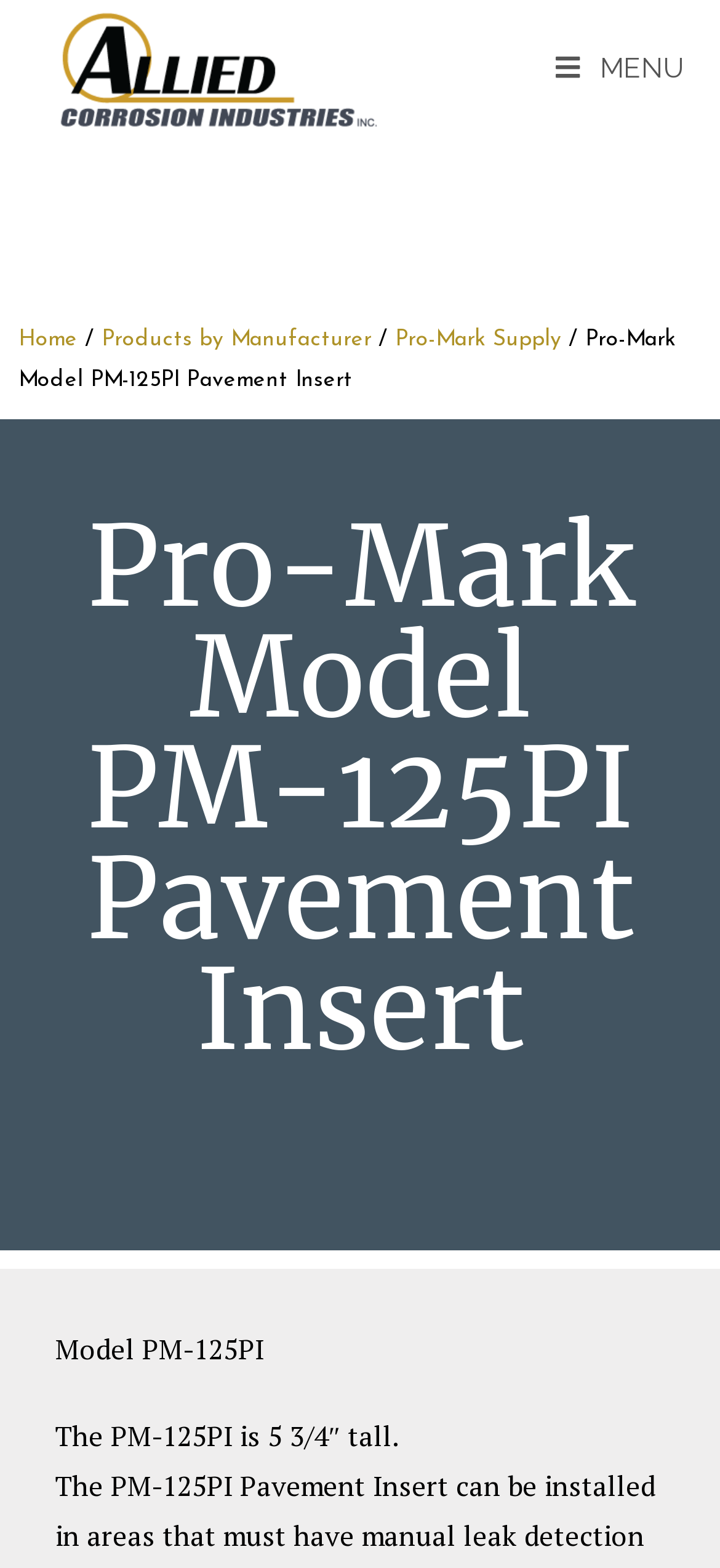Bounding box coordinates are specified in the format (top-left x, top-left y, bottom-right x, bottom-right y). All values are floating point numbers bounded between 0 and 1. Please provide the bounding box coordinate of the region this sentence describes: Home

[0.026, 0.21, 0.108, 0.224]